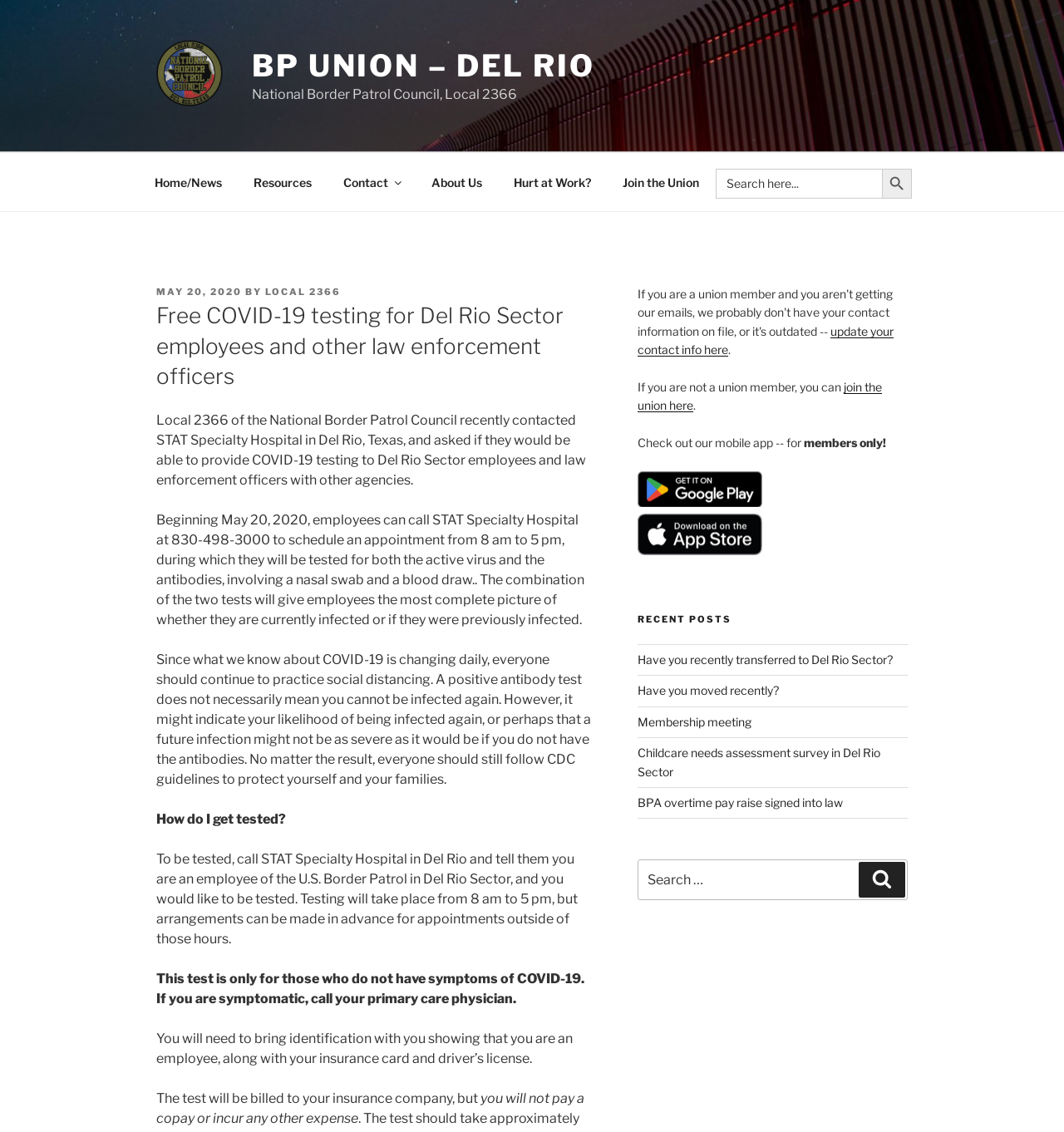Consider the image and give a detailed and elaborate answer to the question: 
What is the purpose of the antibody test?

The purpose of the antibody test can be found in the paragraph that explains the testing process, where it is written as 'a positive antibody test does not necessarily mean you cannot be infected again. However, it might indicate your likelihood of being infected again, or perhaps that a future infection might not be as severe as it would be if you do not have the antibodies'.